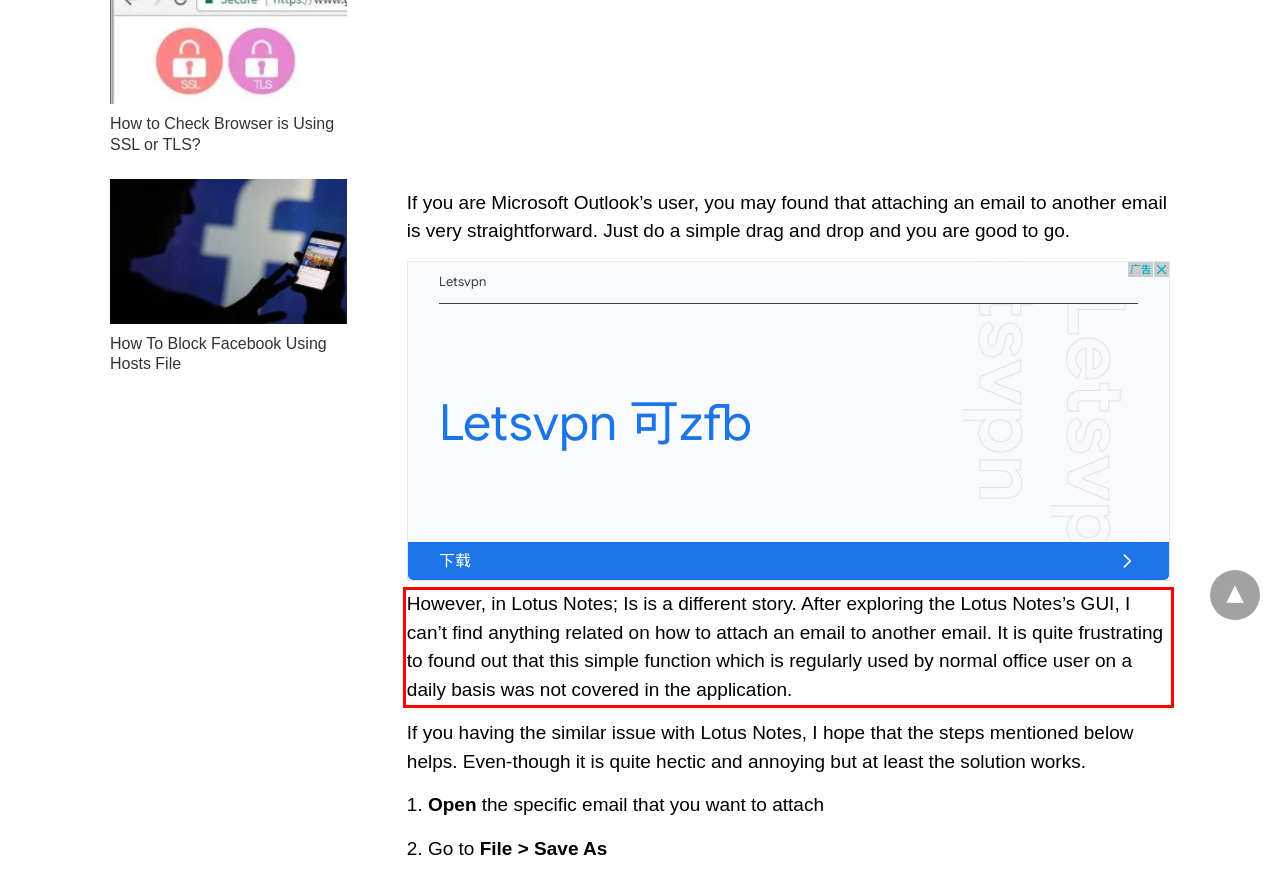With the given screenshot of a webpage, locate the red rectangle bounding box and extract the text content using OCR.

However, in Lotus Notes; Is is a different story. After exploring the Lotus Notes’s GUI, I can’t find anything related on how to attach an email to another email. It is quite frustrating to found out that this simple function which is regularly used by normal office user on a daily basis was not covered in the application.